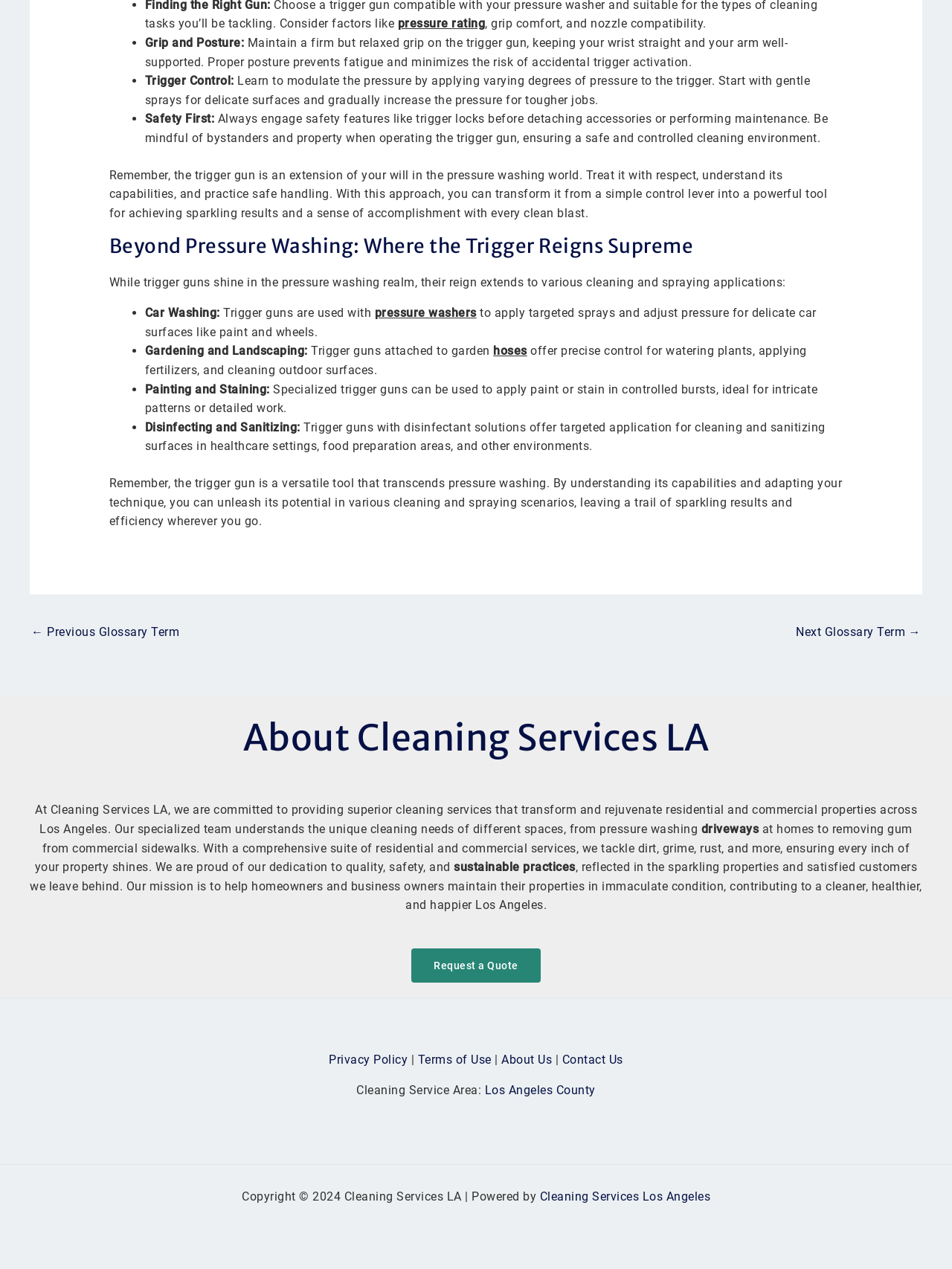Determine the bounding box coordinates for the region that must be clicked to execute the following instruction: "Click on 'pressure rating'".

[0.418, 0.011, 0.51, 0.026]